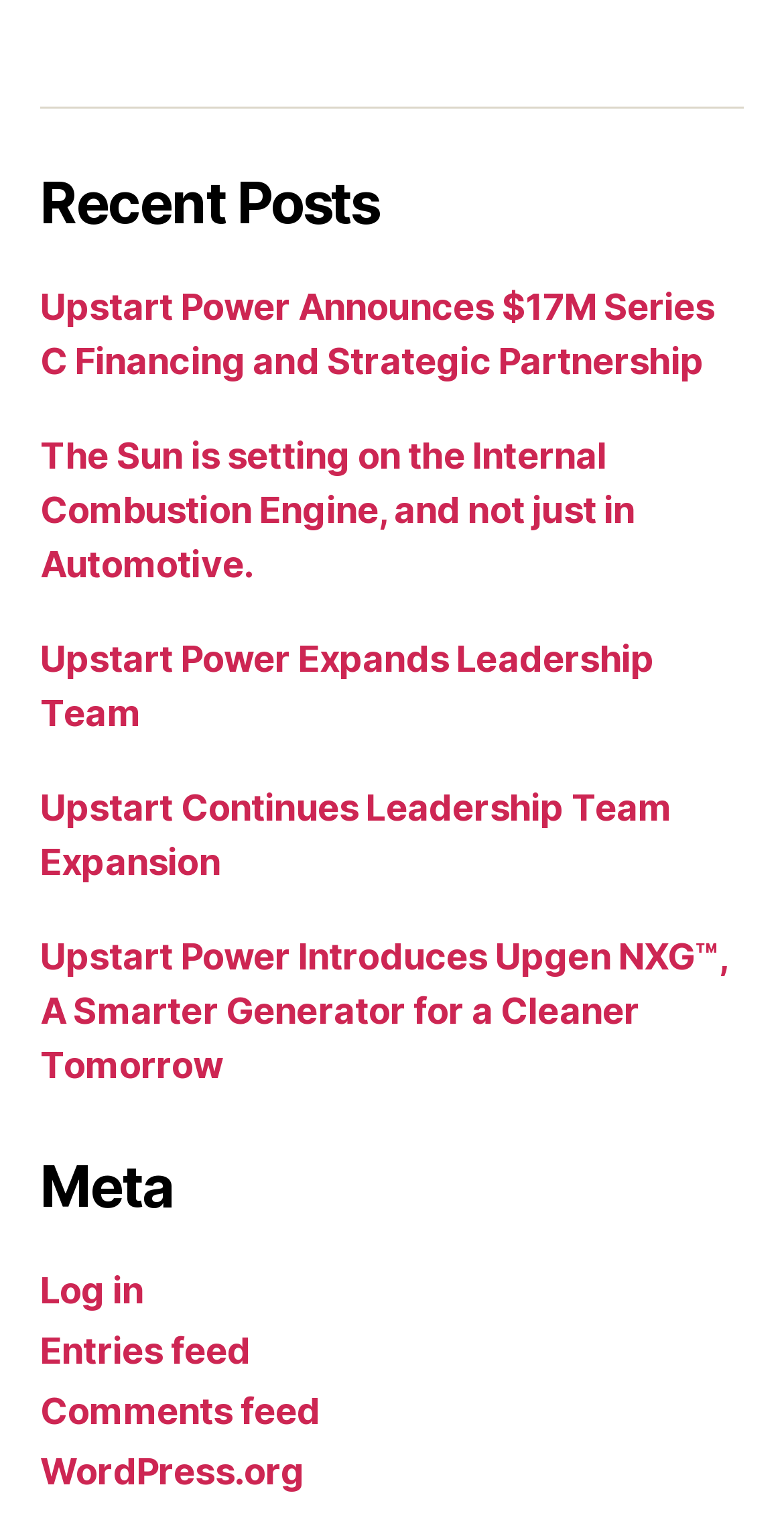Determine the bounding box for the UI element that matches this description: "Upstart Continues Leadership Team Expansion".

[0.051, 0.512, 0.857, 0.575]